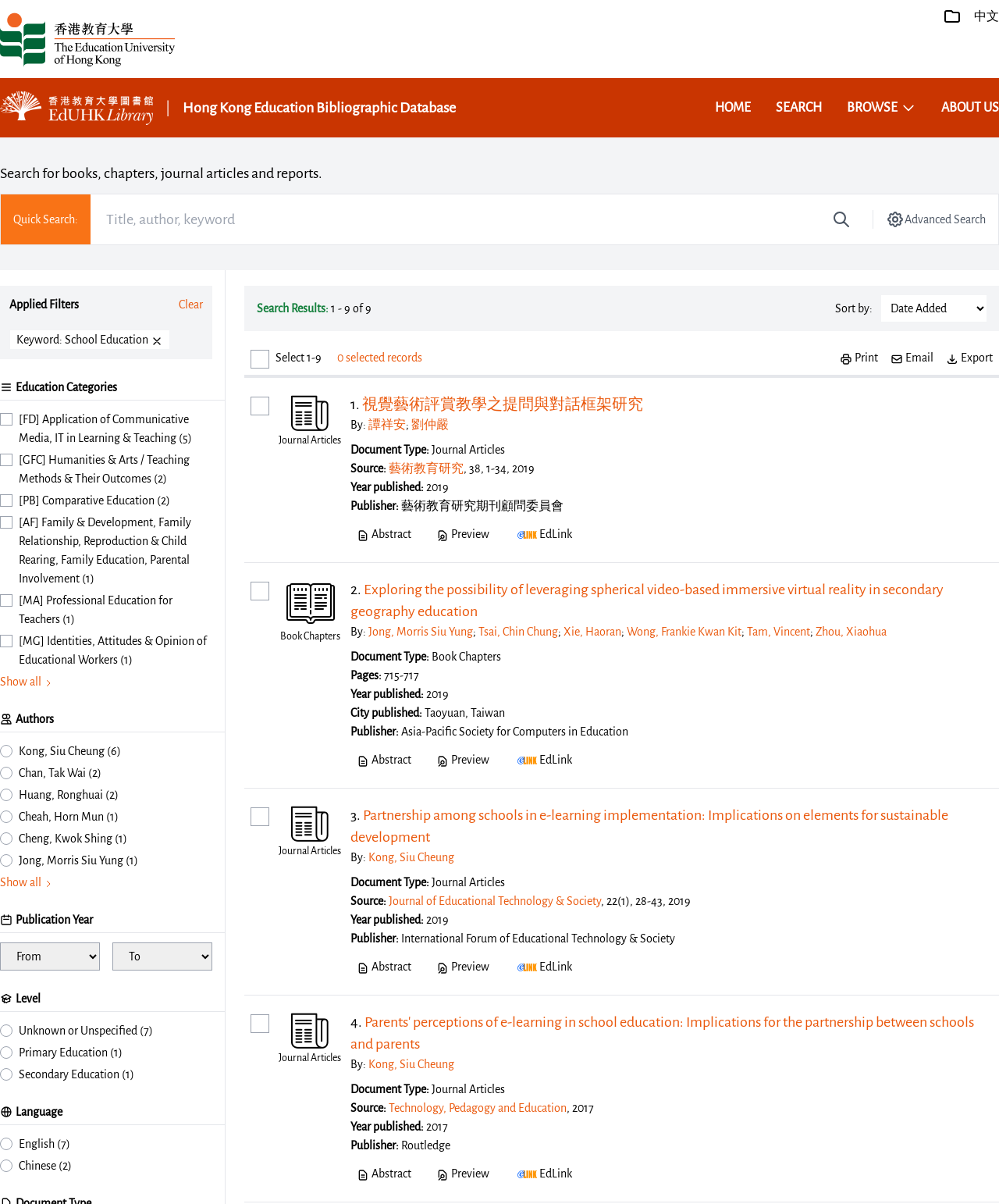Elaborate on the different components and information displayed on the webpage.

The webpage is the Hong Kong Education Bibliographic Database, an online annotated bibliography covering research works on Hong Kong education. At the top, there is a logo of EdUHK and a link to the EdUHK Library. On the right side, there are links to switch the language to Chinese and a search bar with a quick search option. Below the search bar, there are navigation links to HOME, SEARCH, BROWSE, and ABOUT US.

The main content of the page is divided into two sections. The left section has several filters to narrow down the search results, including Applied Filters, Education Categories, Authors, Publication Year, Level, and Language. Each filter has checkboxes, radio buttons, or comboboxes to select specific options.

The right section displays the search results, with a heading "Search Results" and a message indicating that there are 9 results in total. Each result is a journal article with its title, authors, and document type listed. There are also buttons to select, print, email, or export the results.

At the bottom of the page, there is a pagination section with a checkbox to select all results and buttons to navigate through the pages.